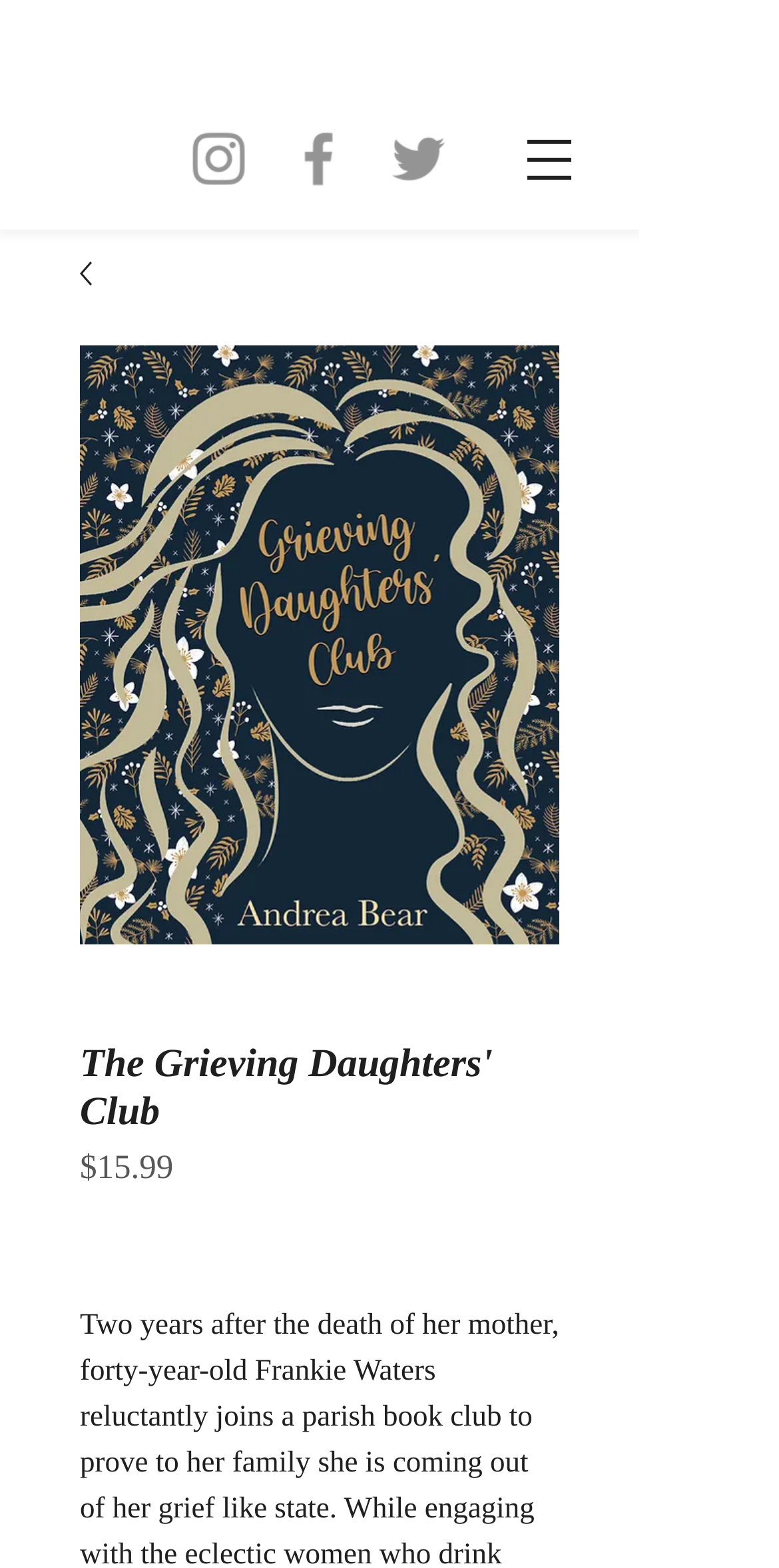Respond to the following question with a brief word or phrase:
What is the author of the book?

Andrea Bear